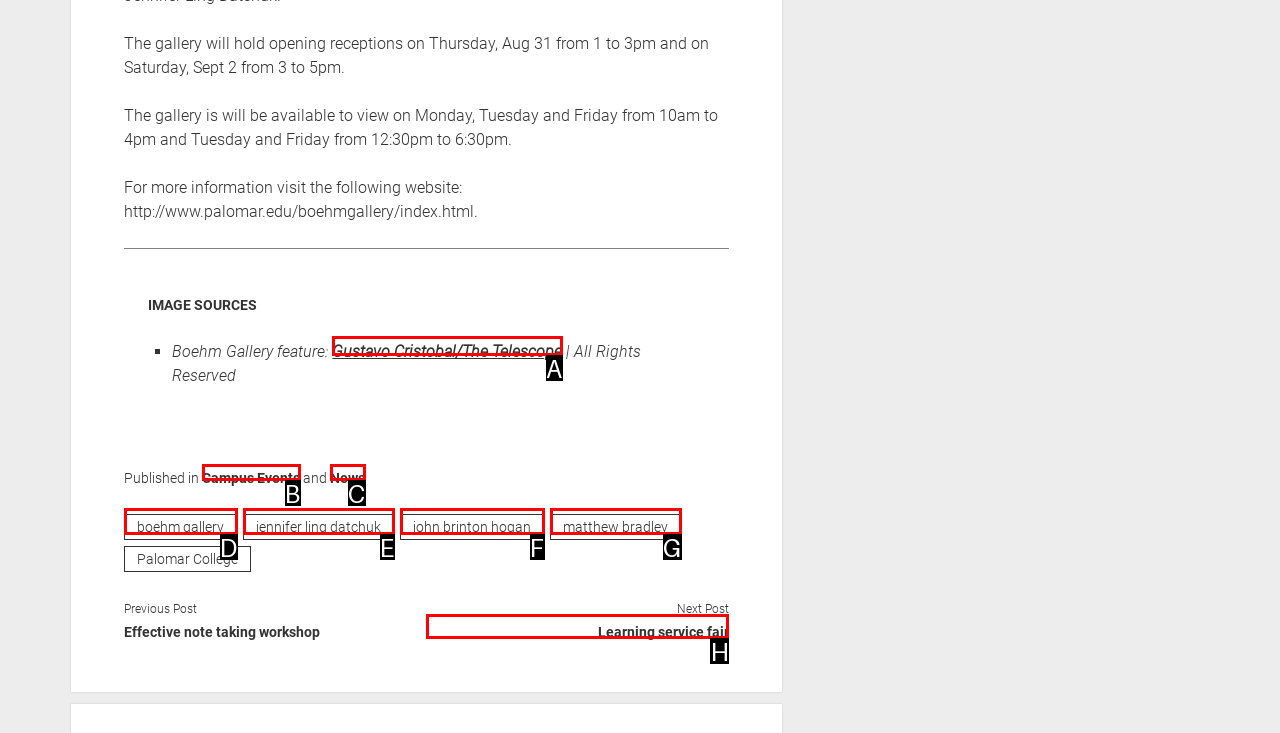Point out the option that aligns with the description: matthew bradley
Provide the letter of the corresponding choice directly.

G